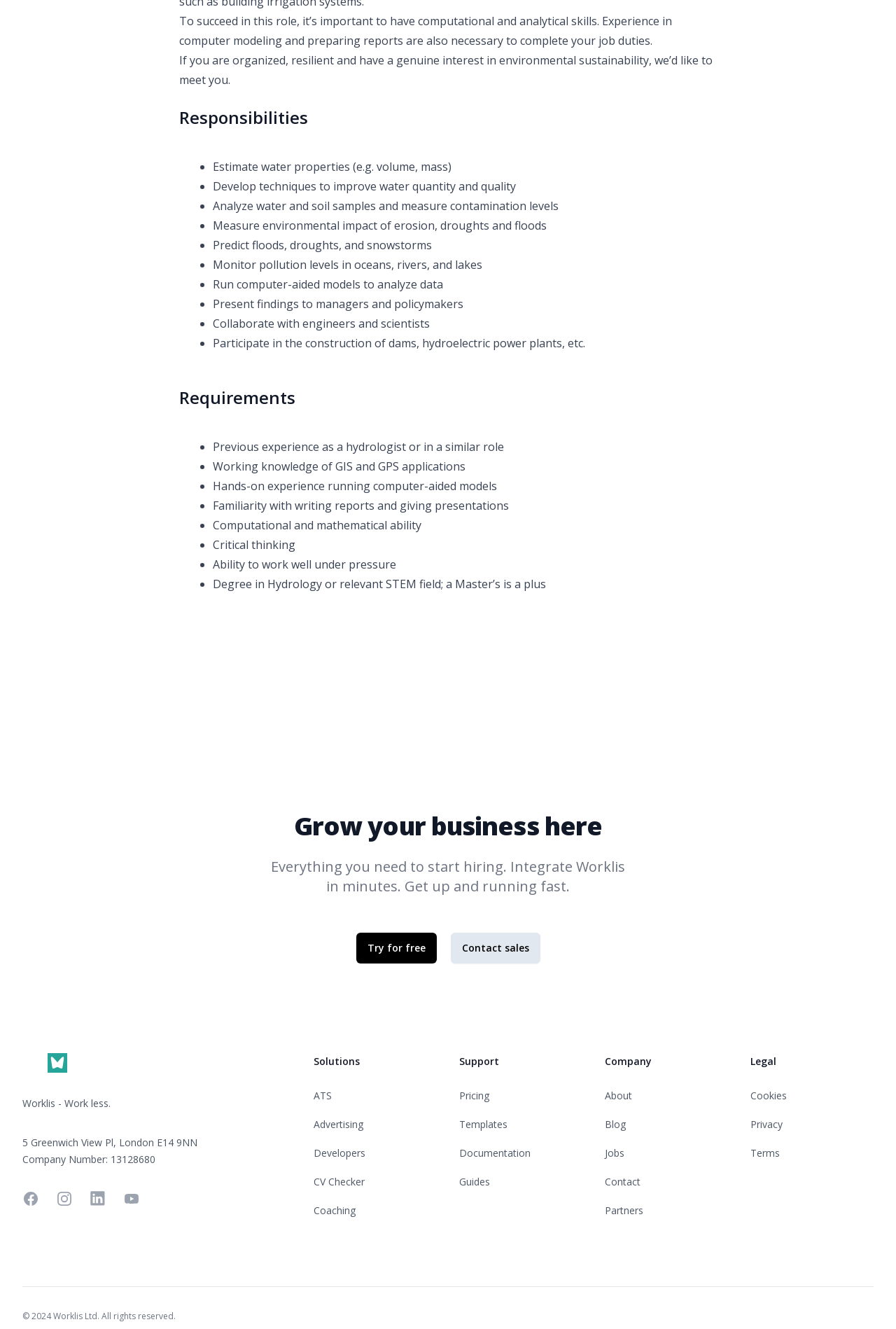Locate the bounding box coordinates of the clickable element to fulfill the following instruction: "Click 'Facebook'". Provide the coordinates as four float numbers between 0 and 1 in the format [left, top, right, bottom].

[0.025, 0.896, 0.044, 0.908]